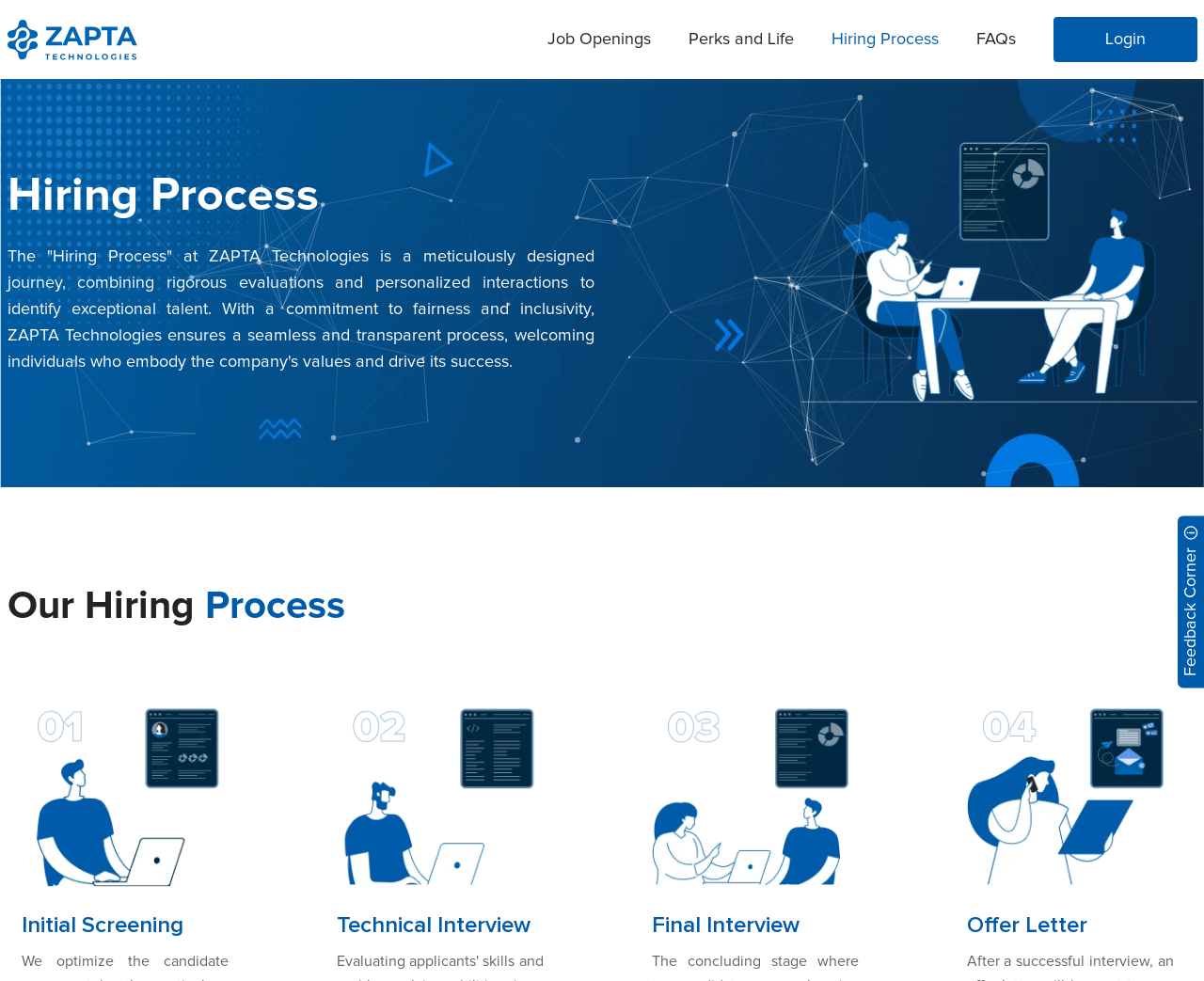What is the first step in the hiring process? Based on the image, give a response in one word or a short phrase.

Initial Screening